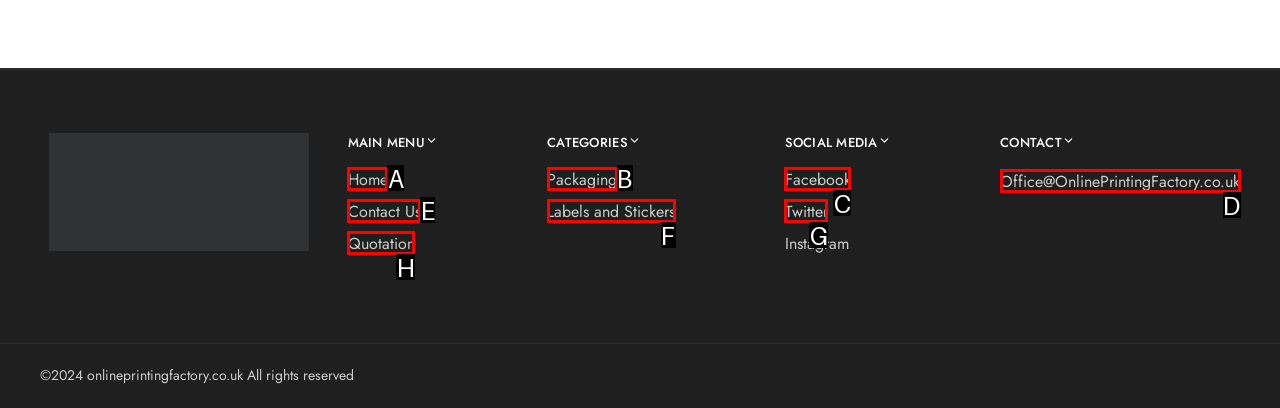Select the option that aligns with the description: Contact Us
Respond with the letter of the correct choice from the given options.

E